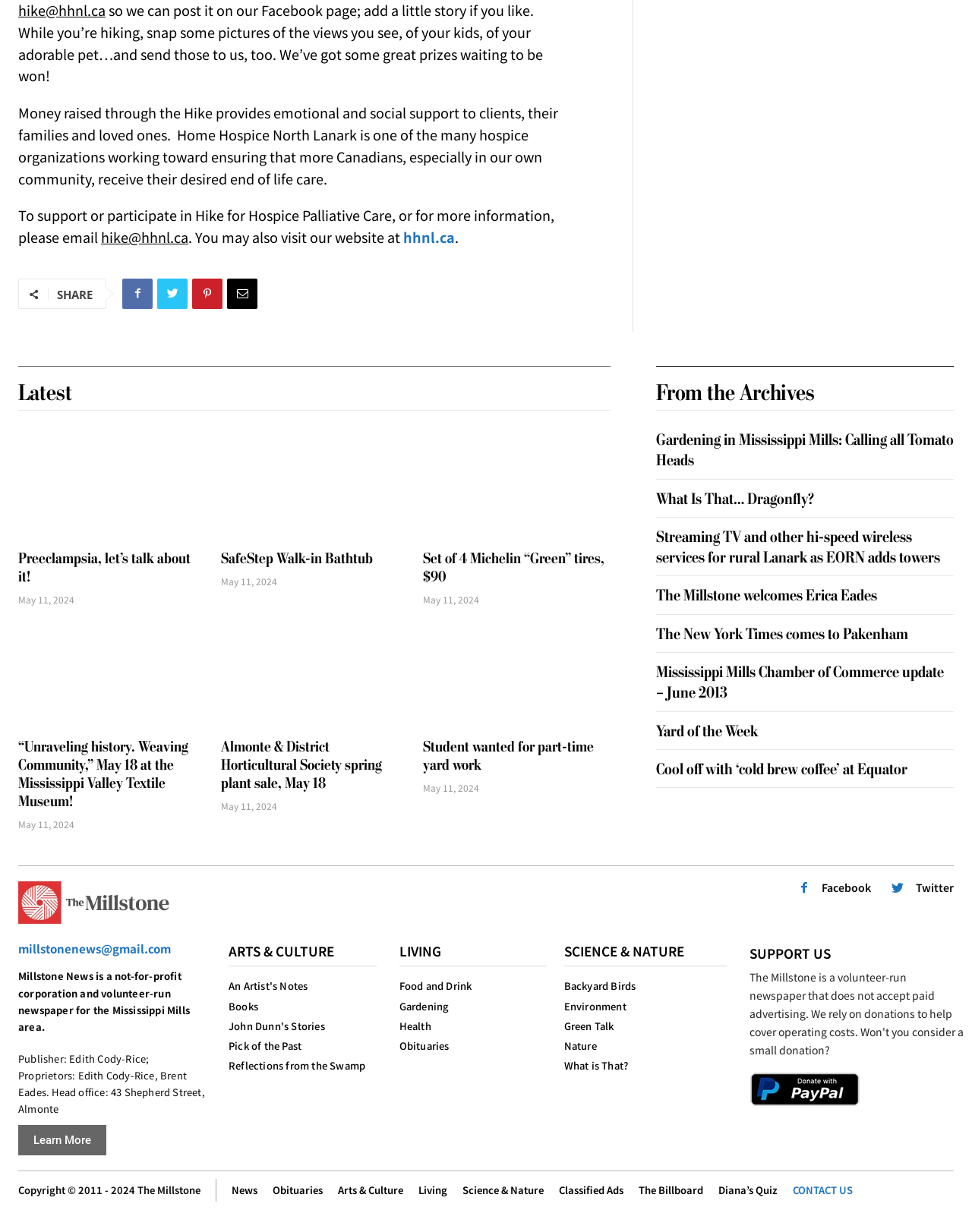From the webpage screenshot, predict the bounding box coordinates (top-left x, top-left y, bottom-right x, bottom-right y) for the UI element described here: title="Preeclampsia, let’s talk about it!"

[0.019, 0.349, 0.211, 0.44]